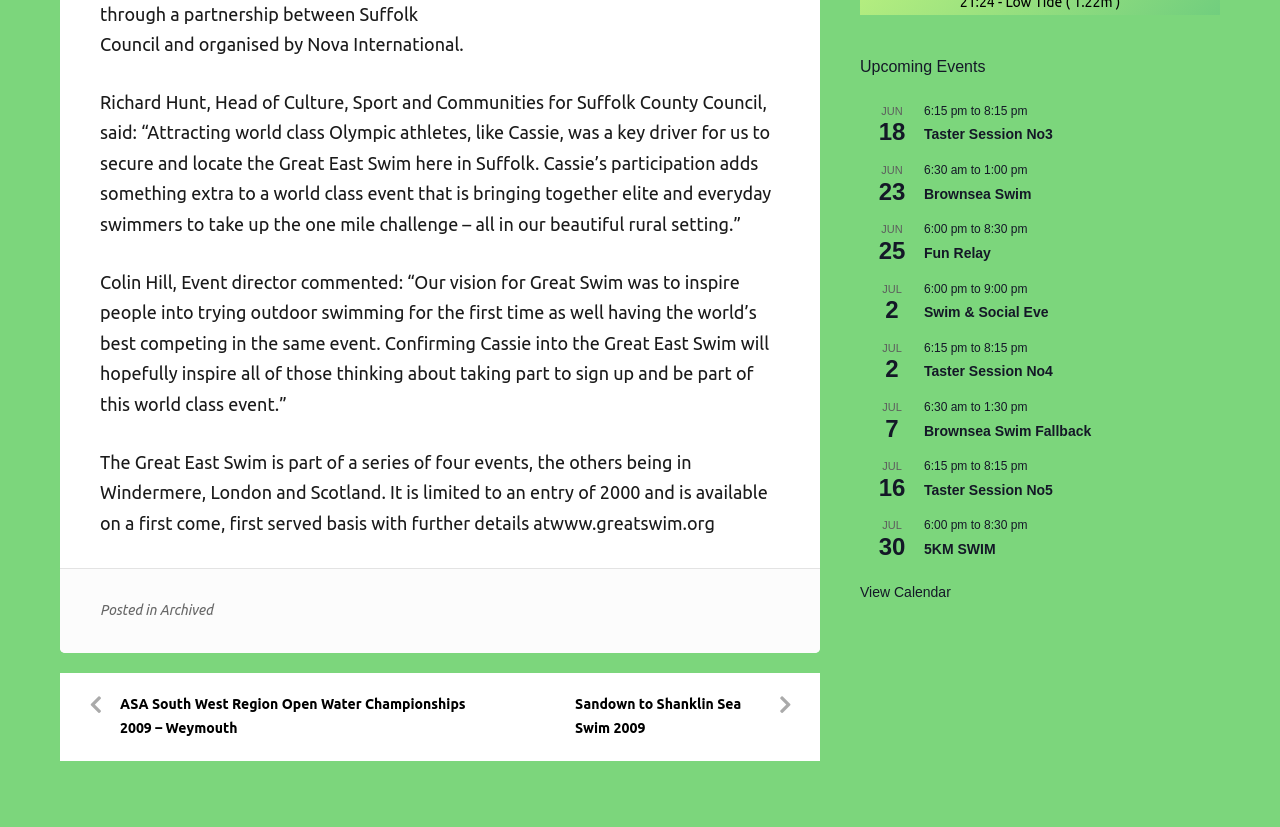Using the element description: "Fun Relay", determine the bounding box coordinates. The coordinates should be in the format [left, top, right, bottom], with values between 0 and 1.

[0.722, 0.296, 0.774, 0.317]